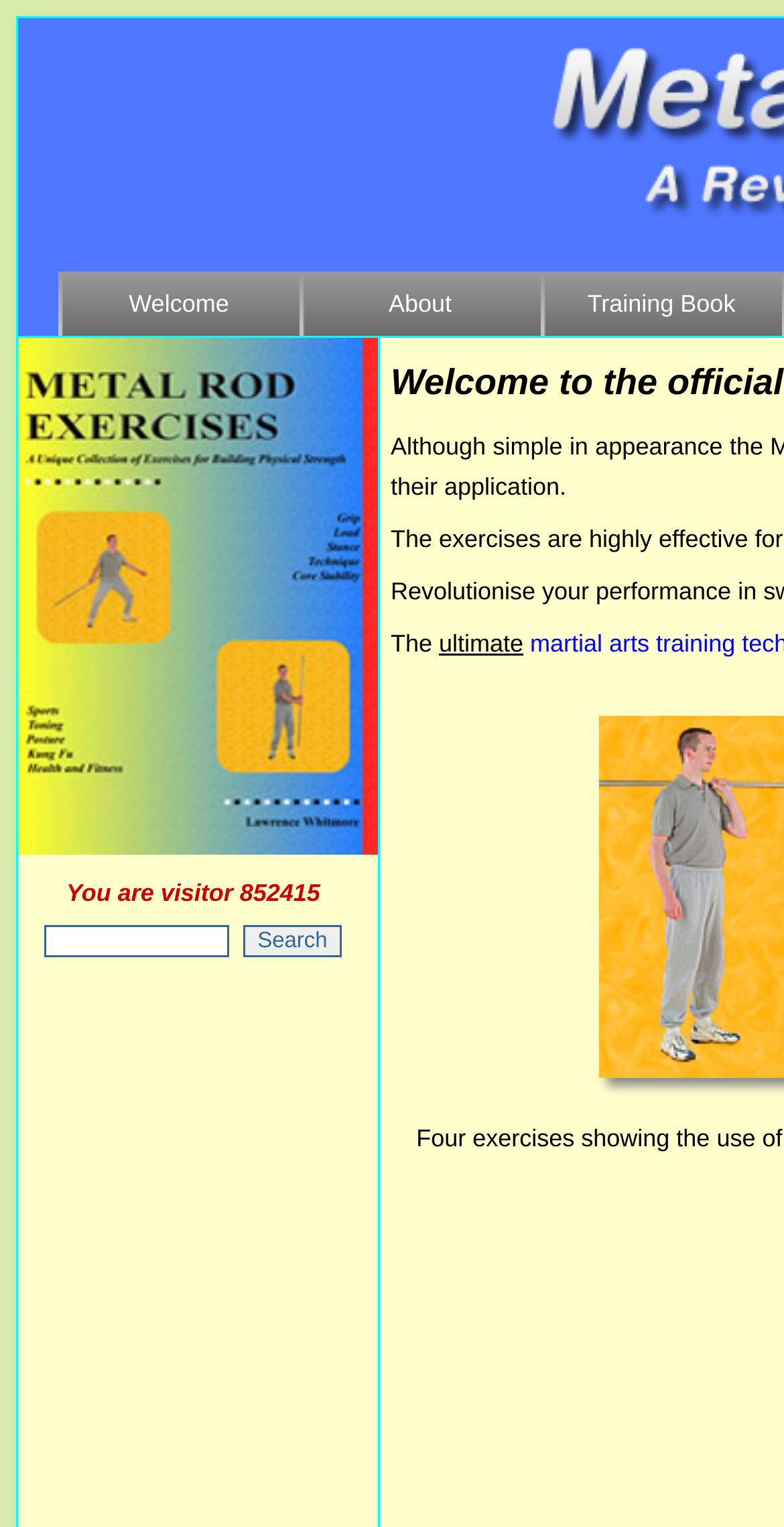Based on the image, give a detailed response to the question: What is the theme of the webpage?

Although the meta description is not directly referenced, the presence of images and links related to Metal Rod Exercises, which is a training method for sports and martial arts, suggests that the theme of the webpage is sports and martial arts.